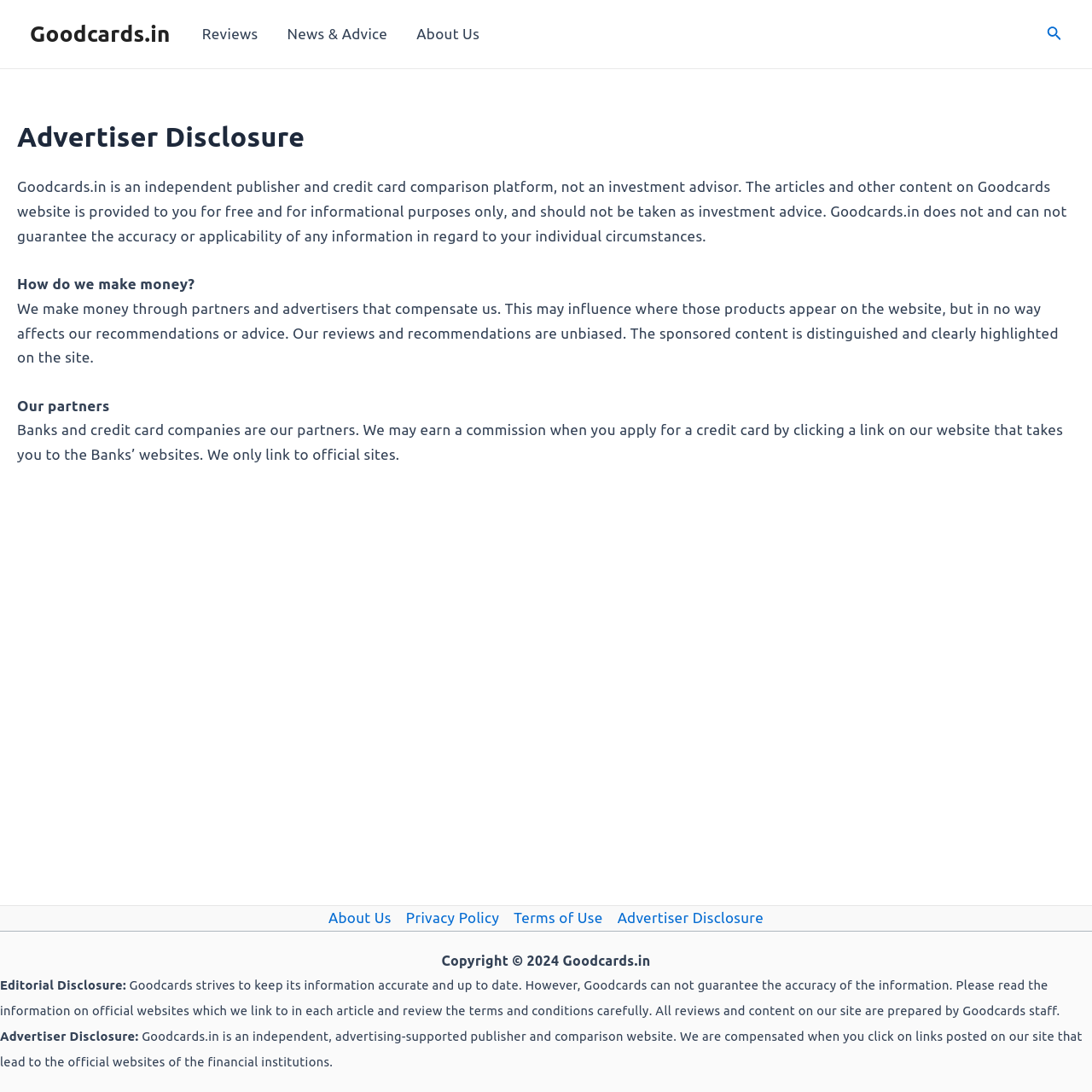Observe the image and answer the following question in detail: Who are the partners of Goodcards.in?

According to the webpage, Goodcards.in's partners are banks and credit card companies, and they may earn a commission when users apply for a credit card by clicking a link on their website that takes them to the banks' websites.